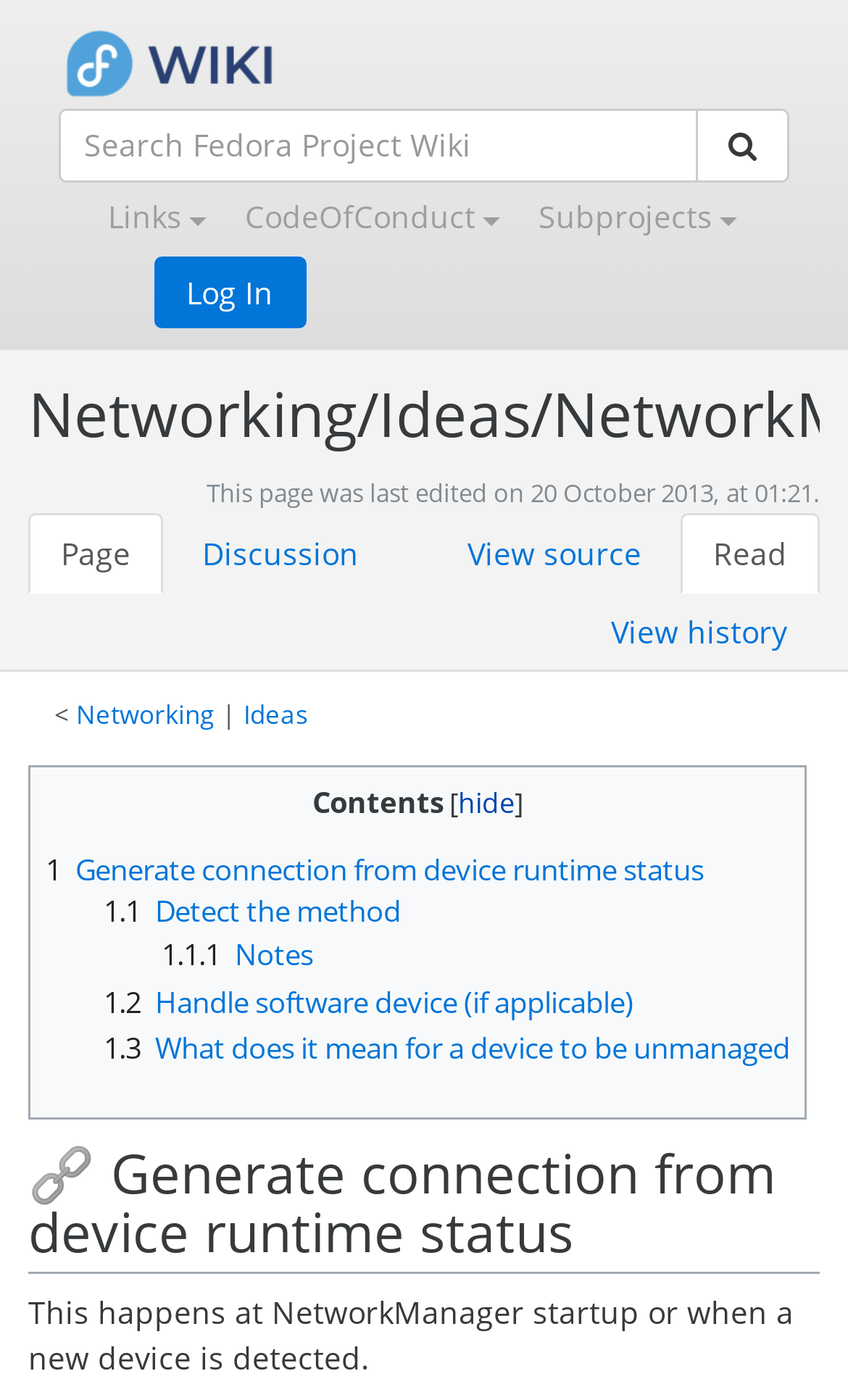Please study the image and answer the question comprehensively:
What is the shortcut key for searching the Fedora Project Wiki?

I found the answer by looking at the searchbox element, which has a key shortcut of Alt+f.